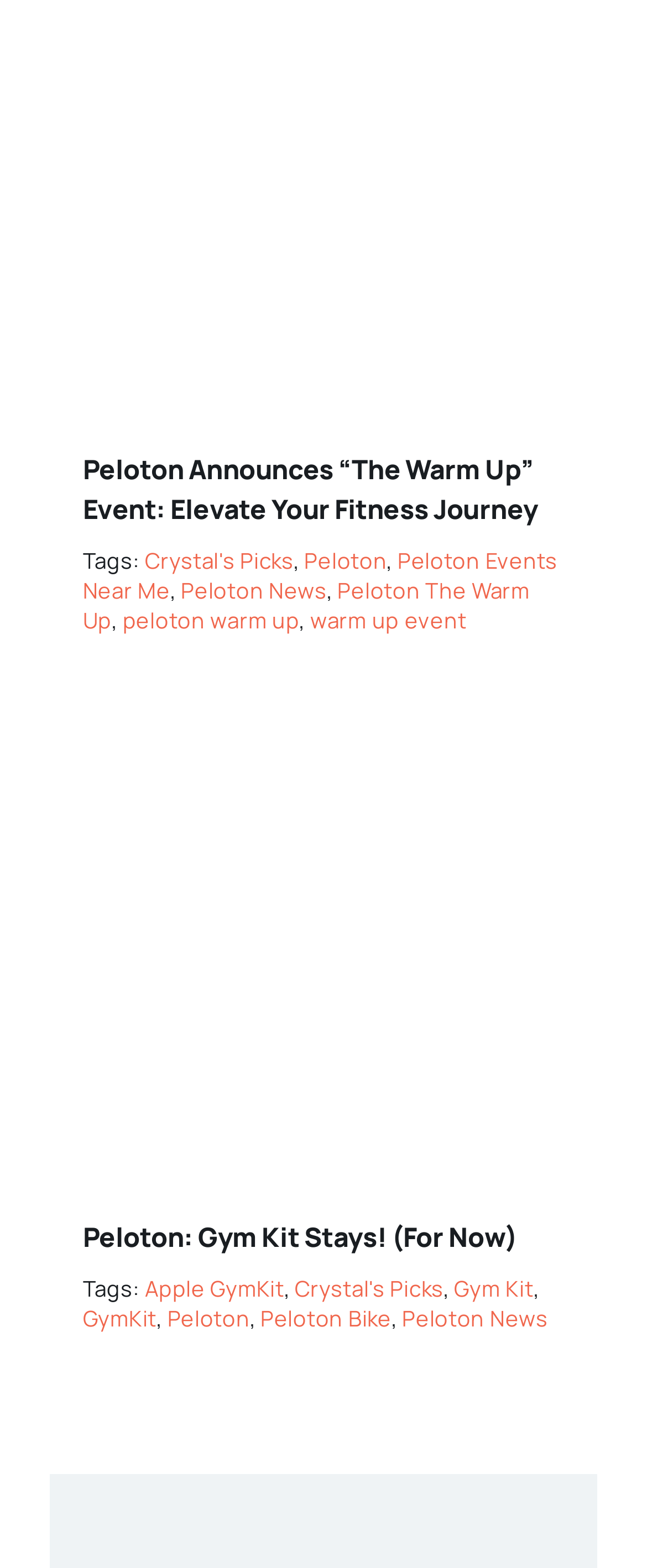Respond to the question with just a single word or phrase: 
What is the category of the 'Peloton Announces “The Warm Up” Event' article?

Crystal's Picks